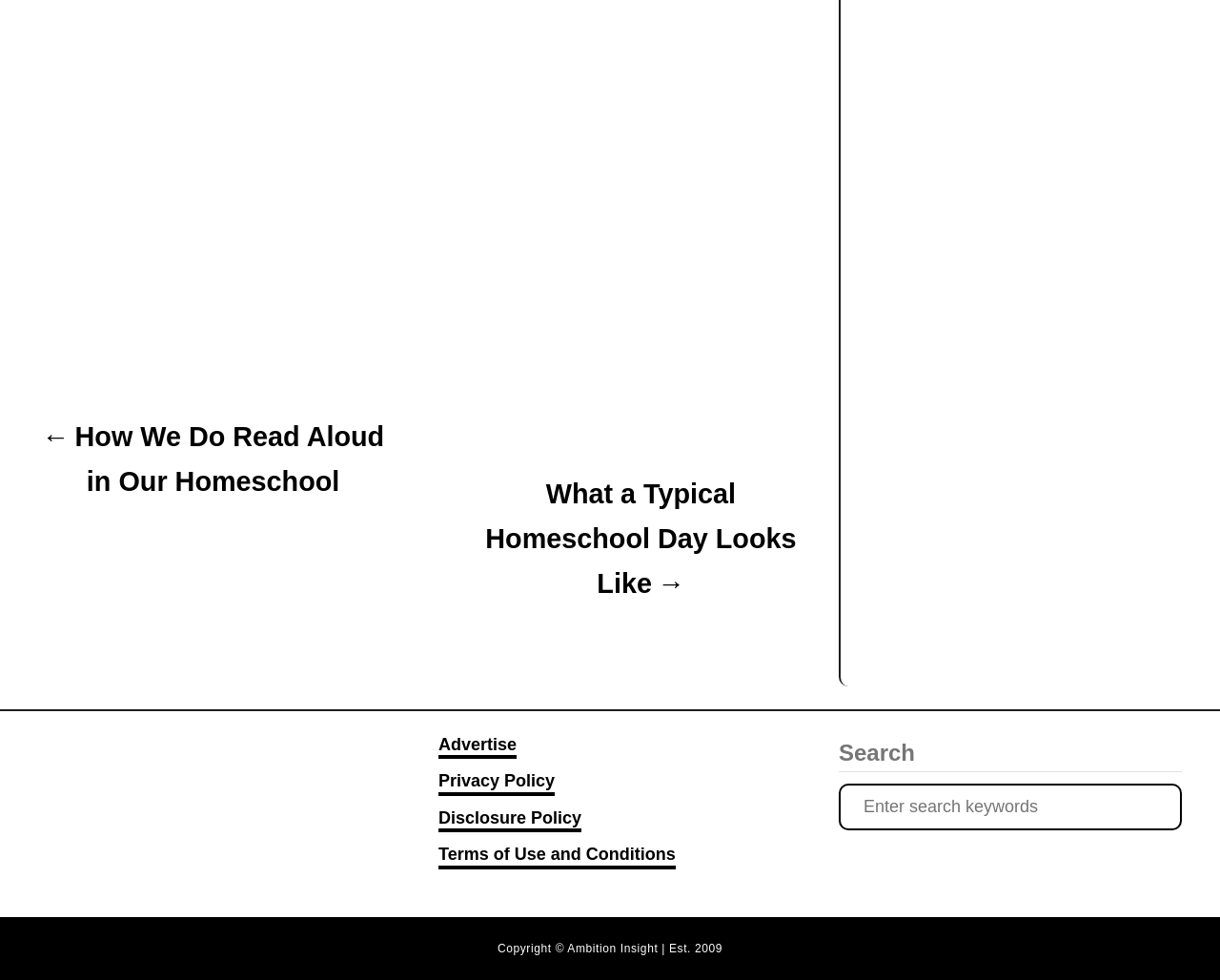Given the following UI element description: "Privacy Policy", find the bounding box coordinates in the webpage screenshot.

[0.359, 0.786, 0.455, 0.812]